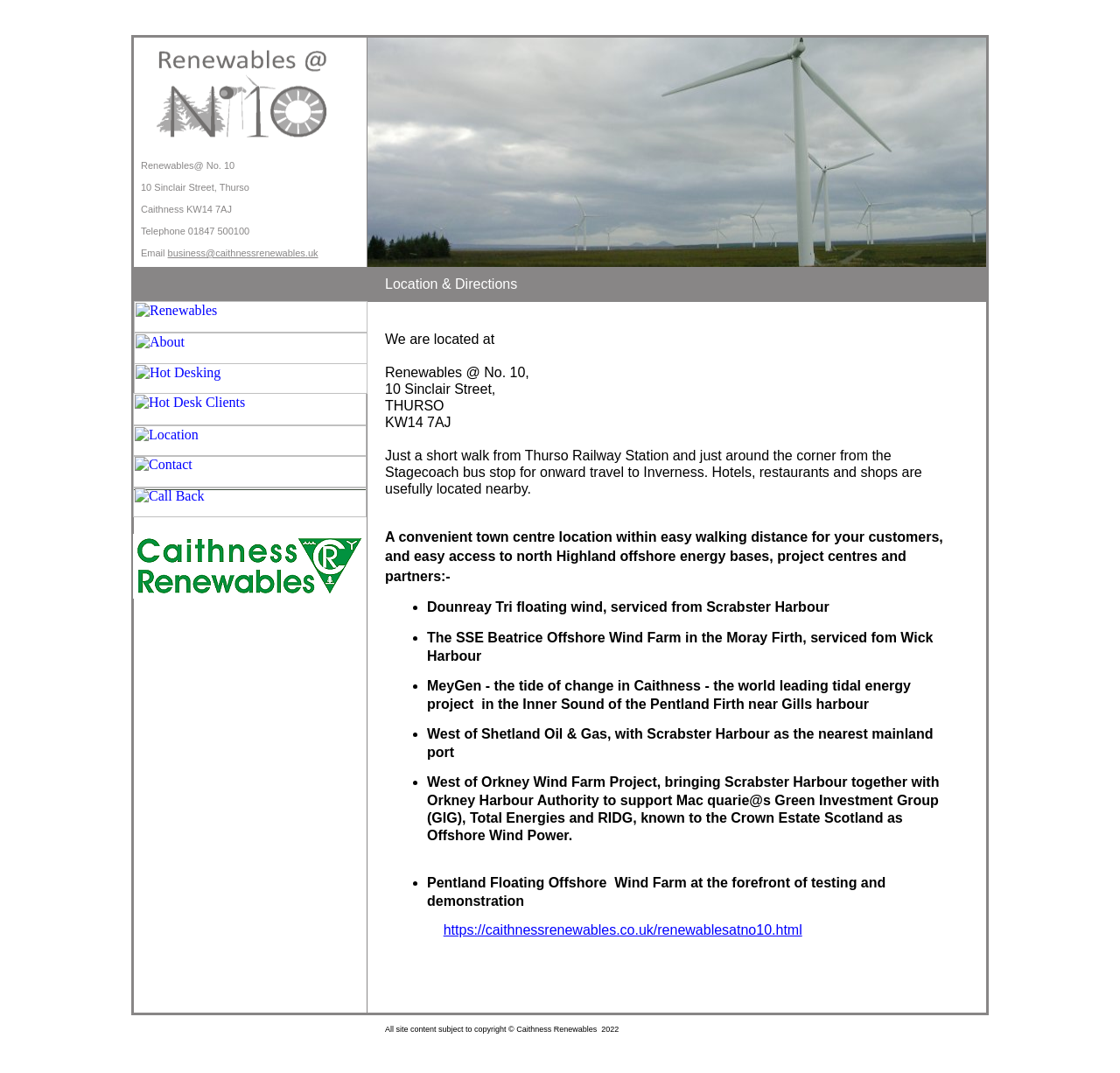Identify the bounding box coordinates of the section that should be clicked to achieve the task described: "View location and directions".

[0.344, 0.258, 0.462, 0.272]